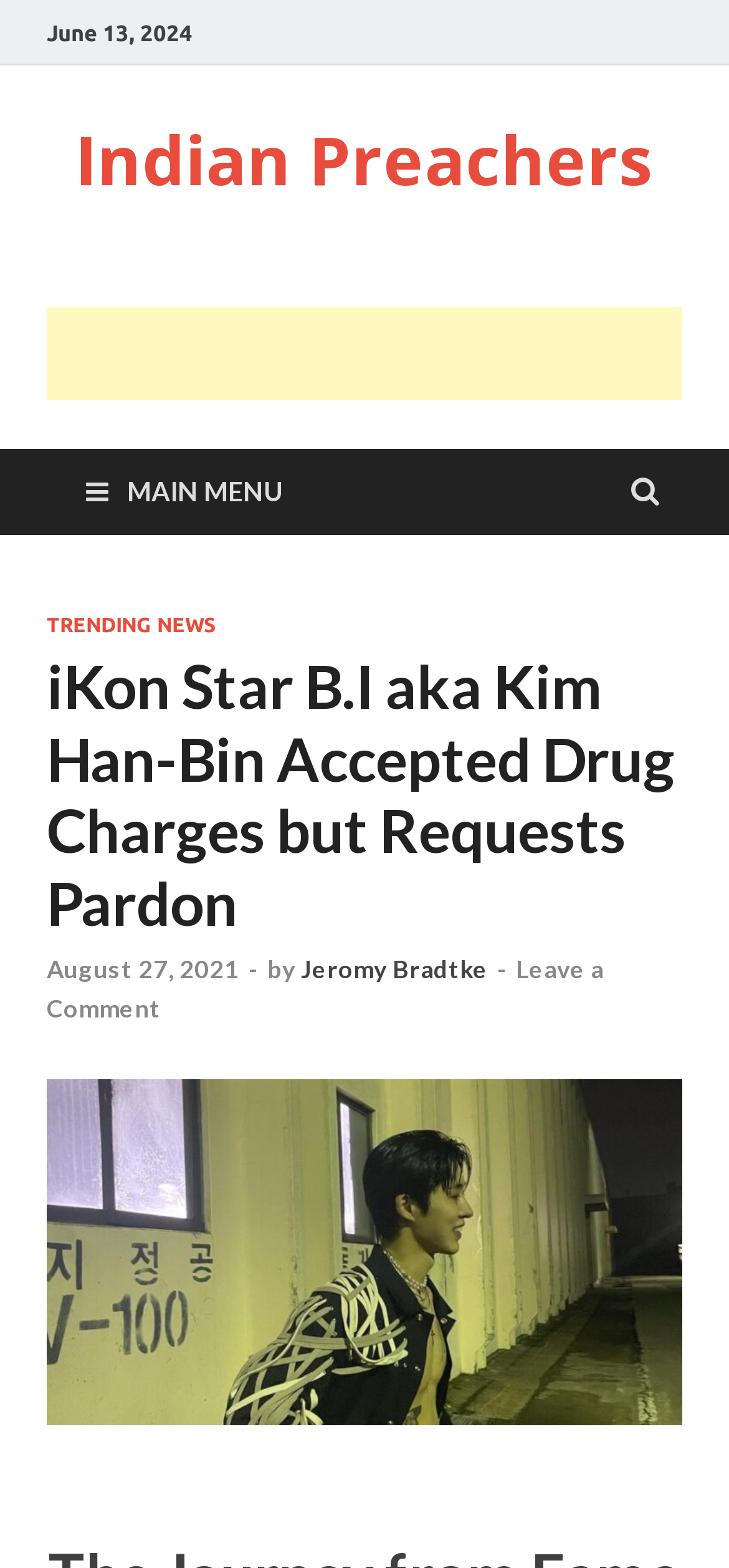What is the category of the news article?
Using the image, provide a detailed and thorough answer to the question.

I found the link 'TRENDING NEWS' in the main menu section, which suggests that the news article belongs to this category.